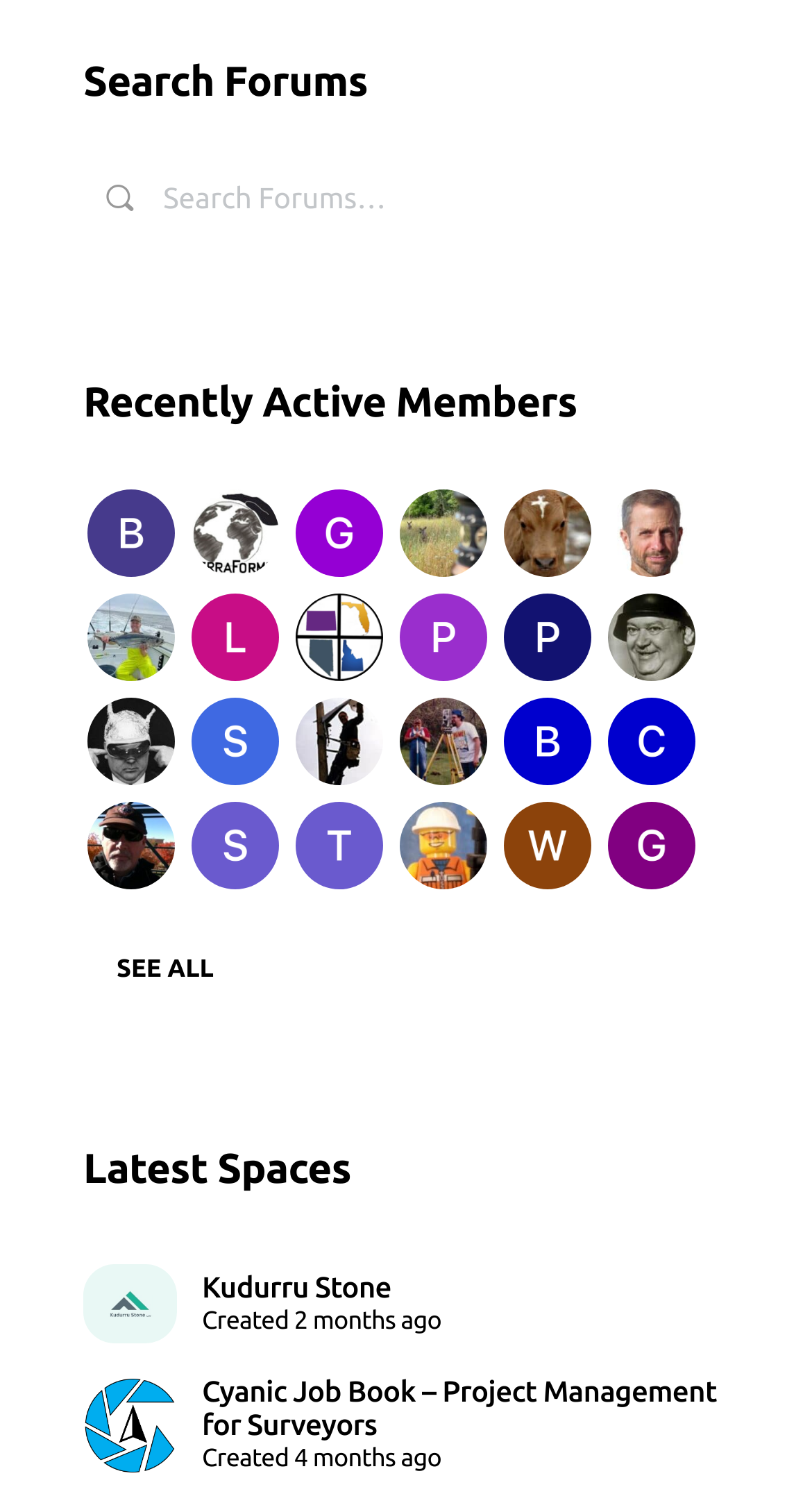Find the bounding box coordinates of the clickable region needed to perform the following instruction: "See all active members". The coordinates should be provided as four float numbers between 0 and 1, i.e., [left, top, right, bottom].

[0.103, 0.625, 0.304, 0.667]